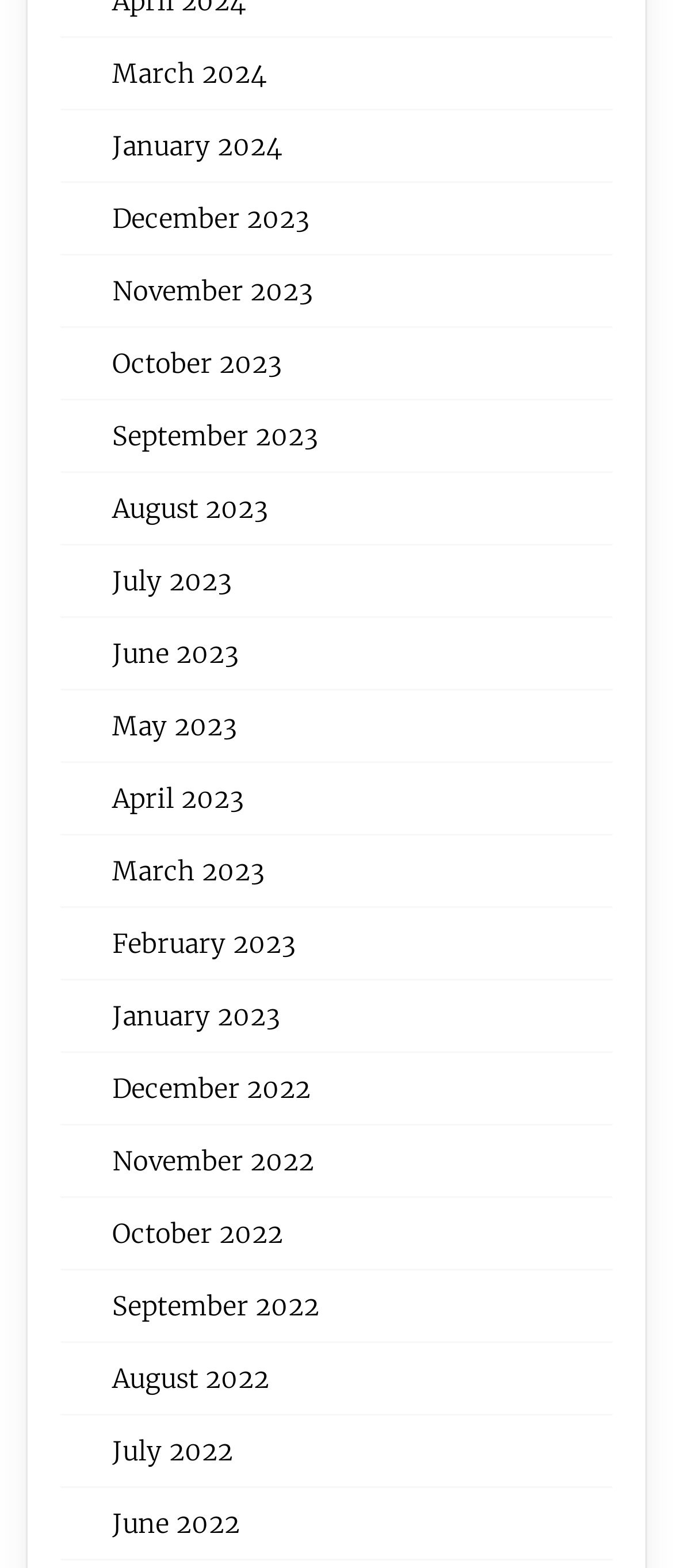Determine the bounding box coordinates of the element's region needed to click to follow the instruction: "View March 2024". Provide these coordinates as four float numbers between 0 and 1, formatted as [left, top, right, bottom].

[0.167, 0.037, 0.397, 0.058]